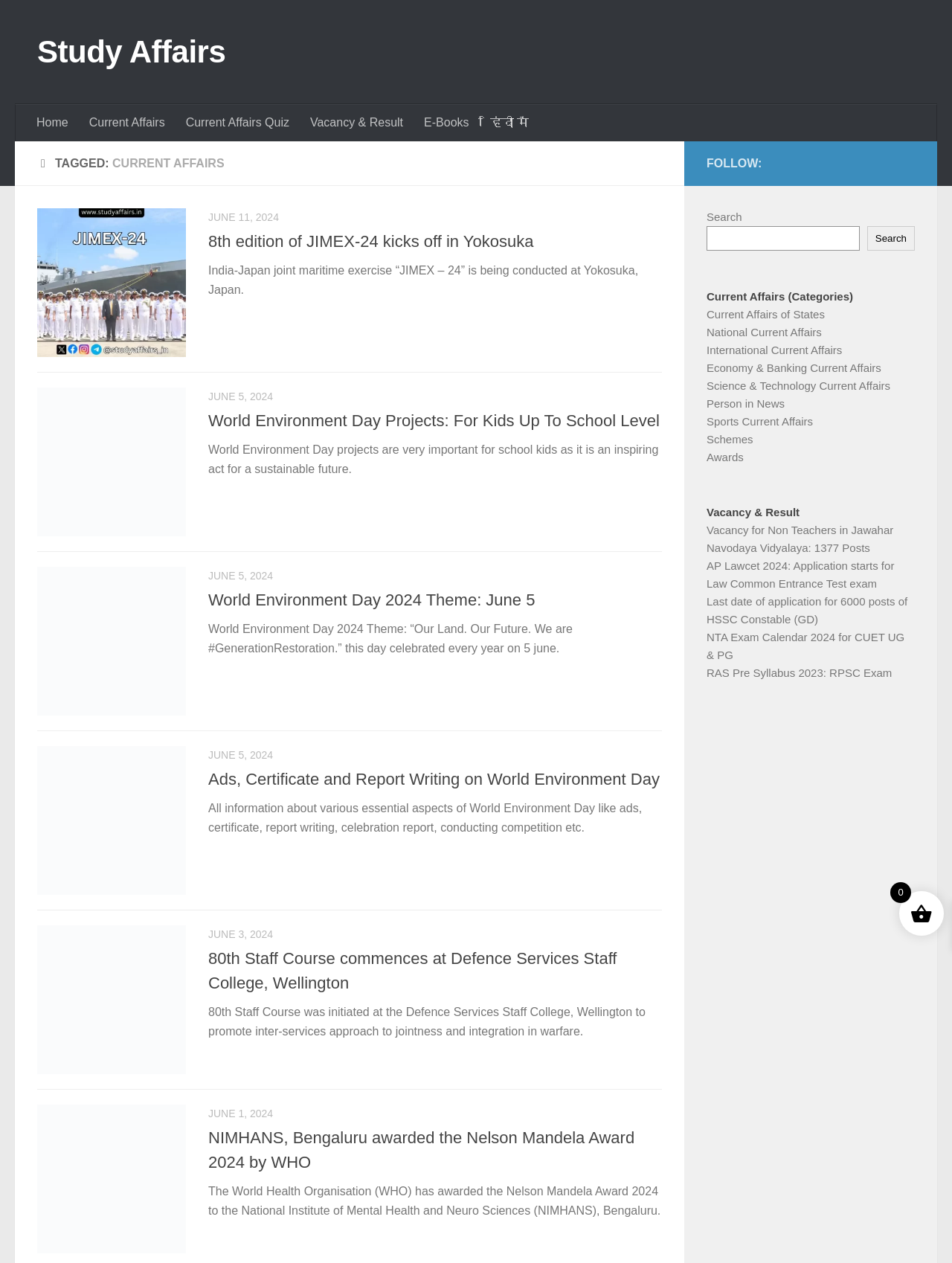Pinpoint the bounding box coordinates of the clickable element needed to complete the instruction: "Read about 8th edition of JIMEX-24". The coordinates should be provided as four float numbers between 0 and 1: [left, top, right, bottom].

[0.219, 0.184, 0.56, 0.199]